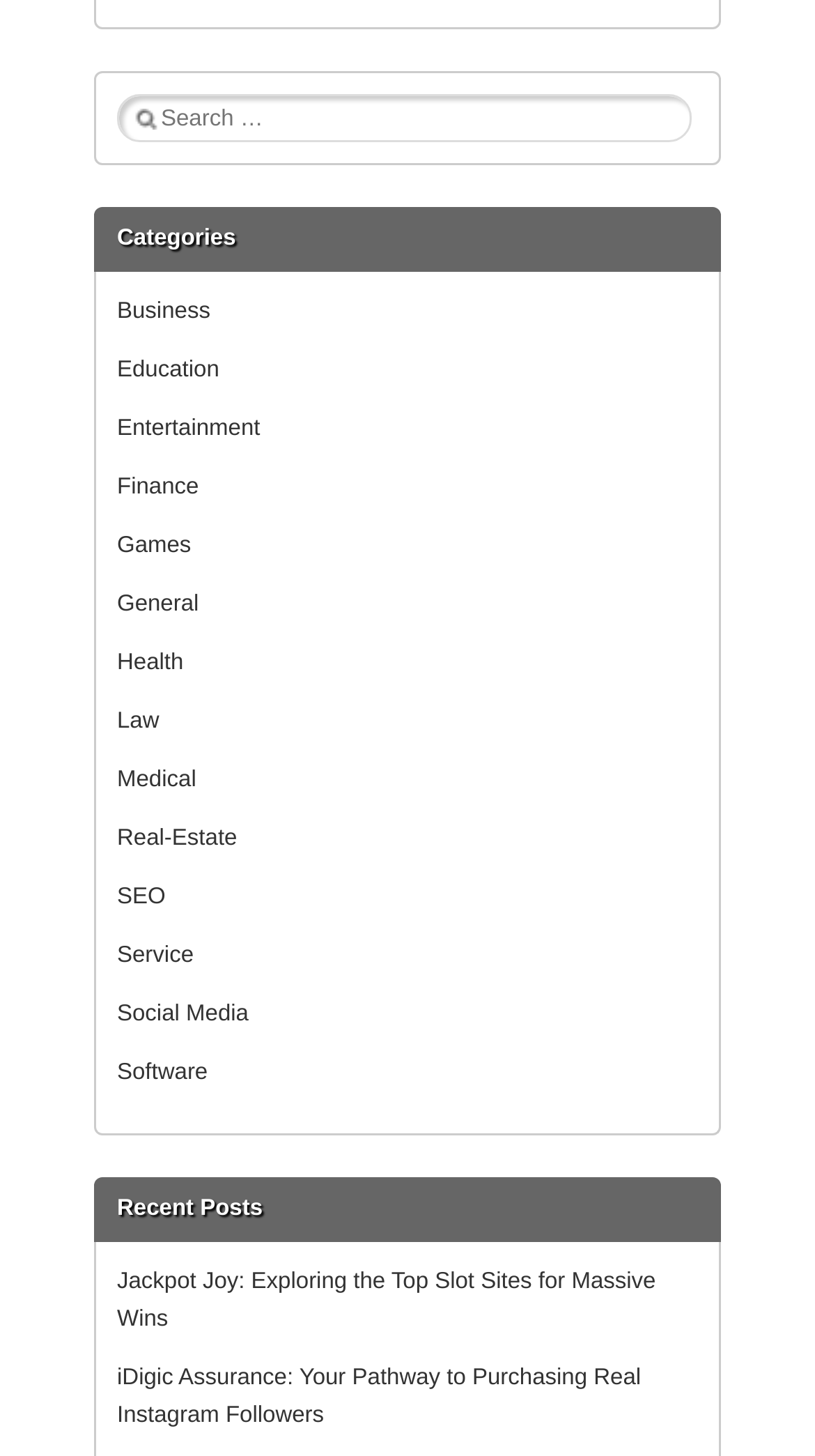How many categories are listed on the webpage?
Provide a well-explained and detailed answer to the question.

The categories are listed under the 'Categories' heading, and there are 14 links listed, including 'Business', 'Education', 'Entertainment', and so on.